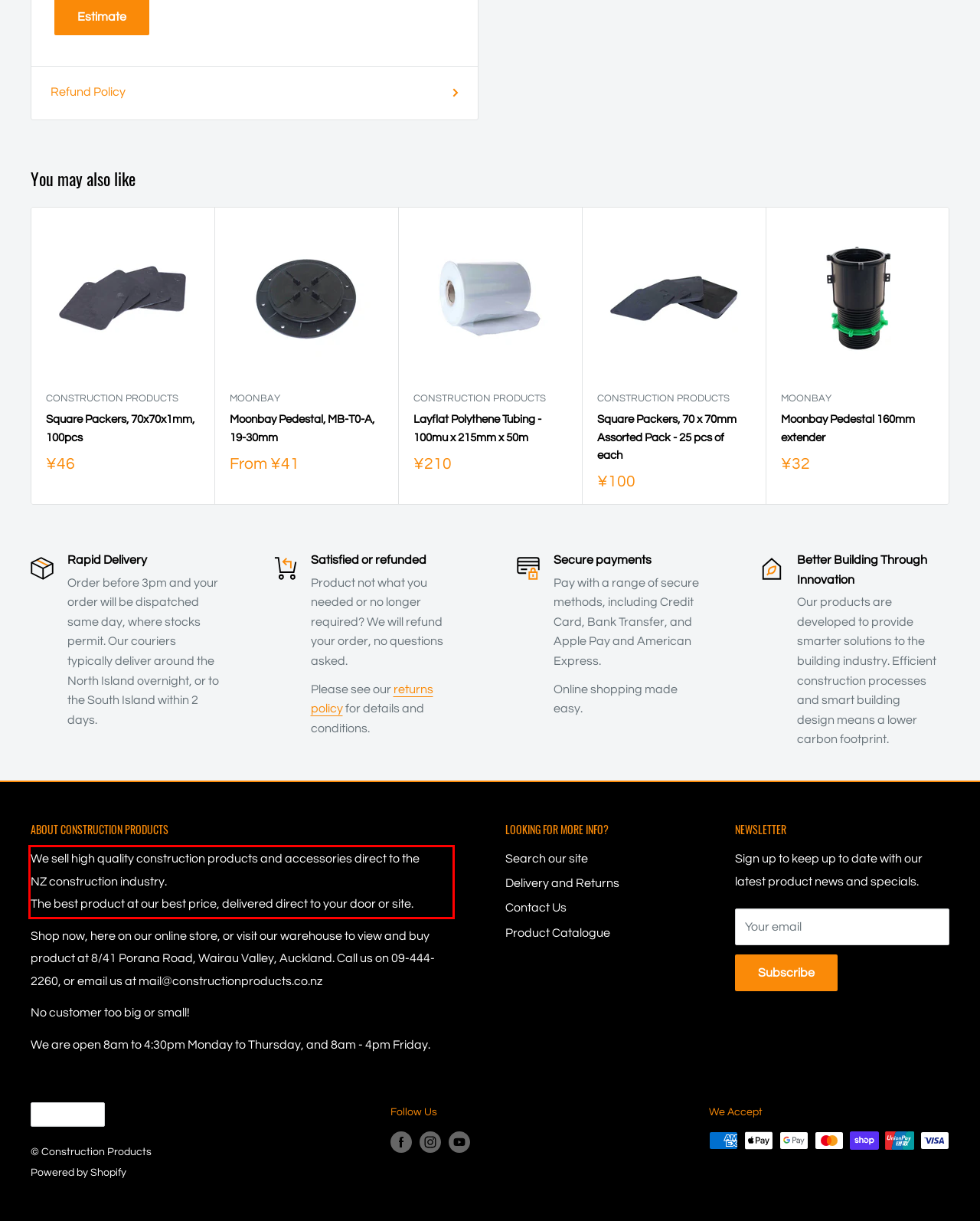You are provided with a screenshot of a webpage containing a red bounding box. Please extract the text enclosed by this red bounding box.

We sell high quality construction products and accessories direct to the NZ construction industry. The best product at our best price, delivered direct to your door or site.